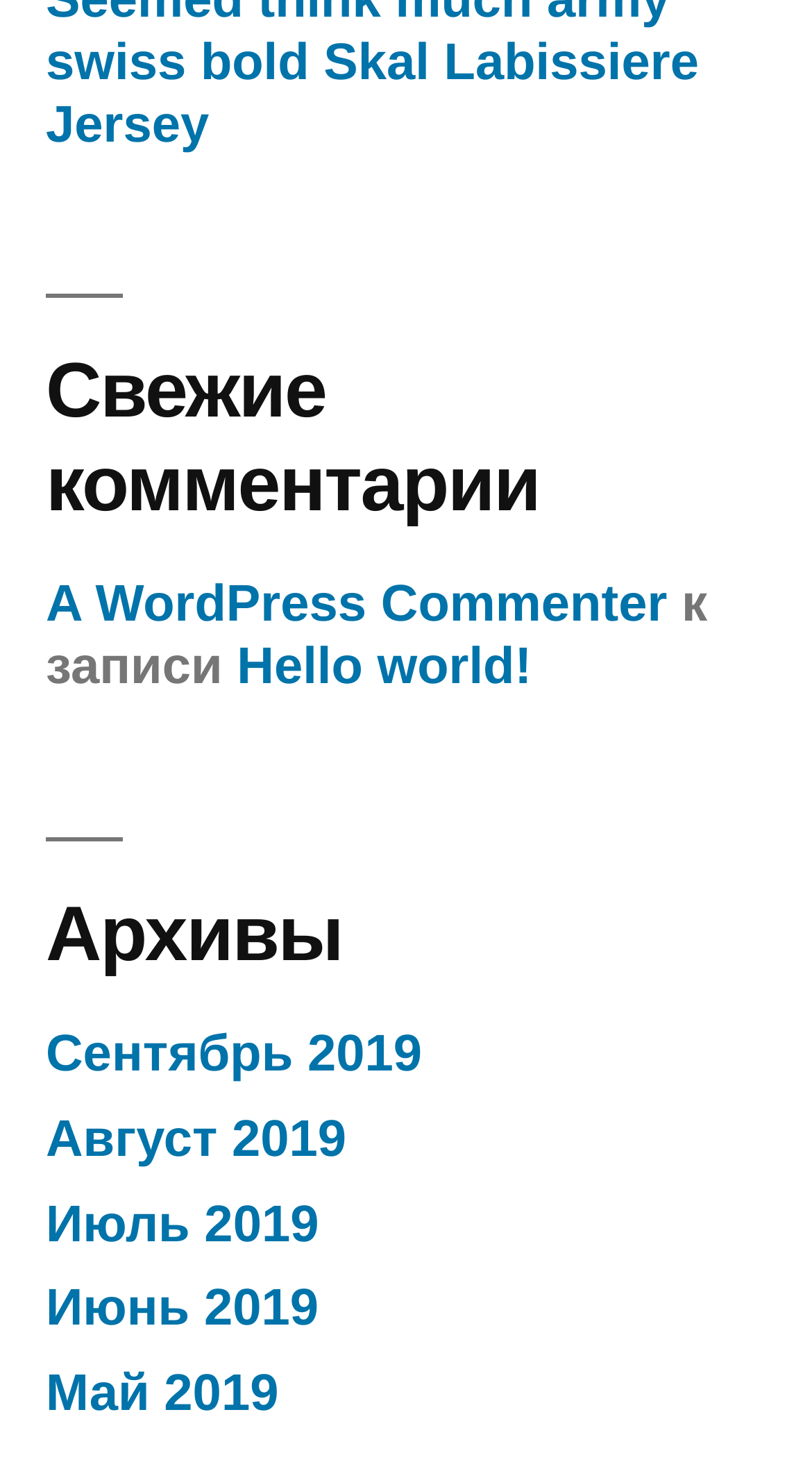What is the position of the 'Архивы' heading? Based on the screenshot, please respond with a single word or phrase.

Below 'Свежие комментарии'